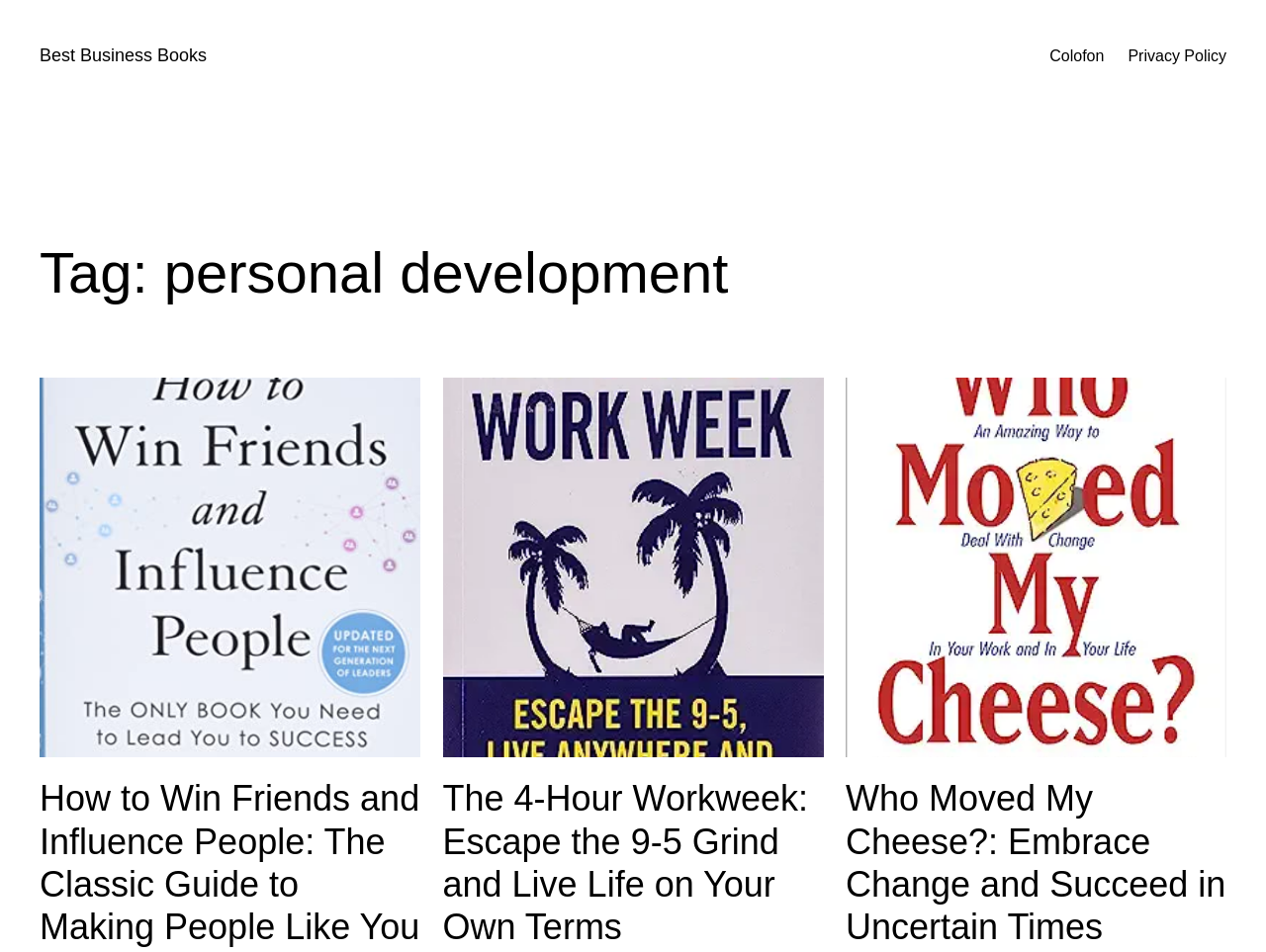What is the tag associated with the books on this page?
Kindly offer a detailed explanation using the data available in the image.

I looked at the heading on the page that says 'Tag: personal development'. This indicates that the books on this page are associated with the tag 'personal development'.